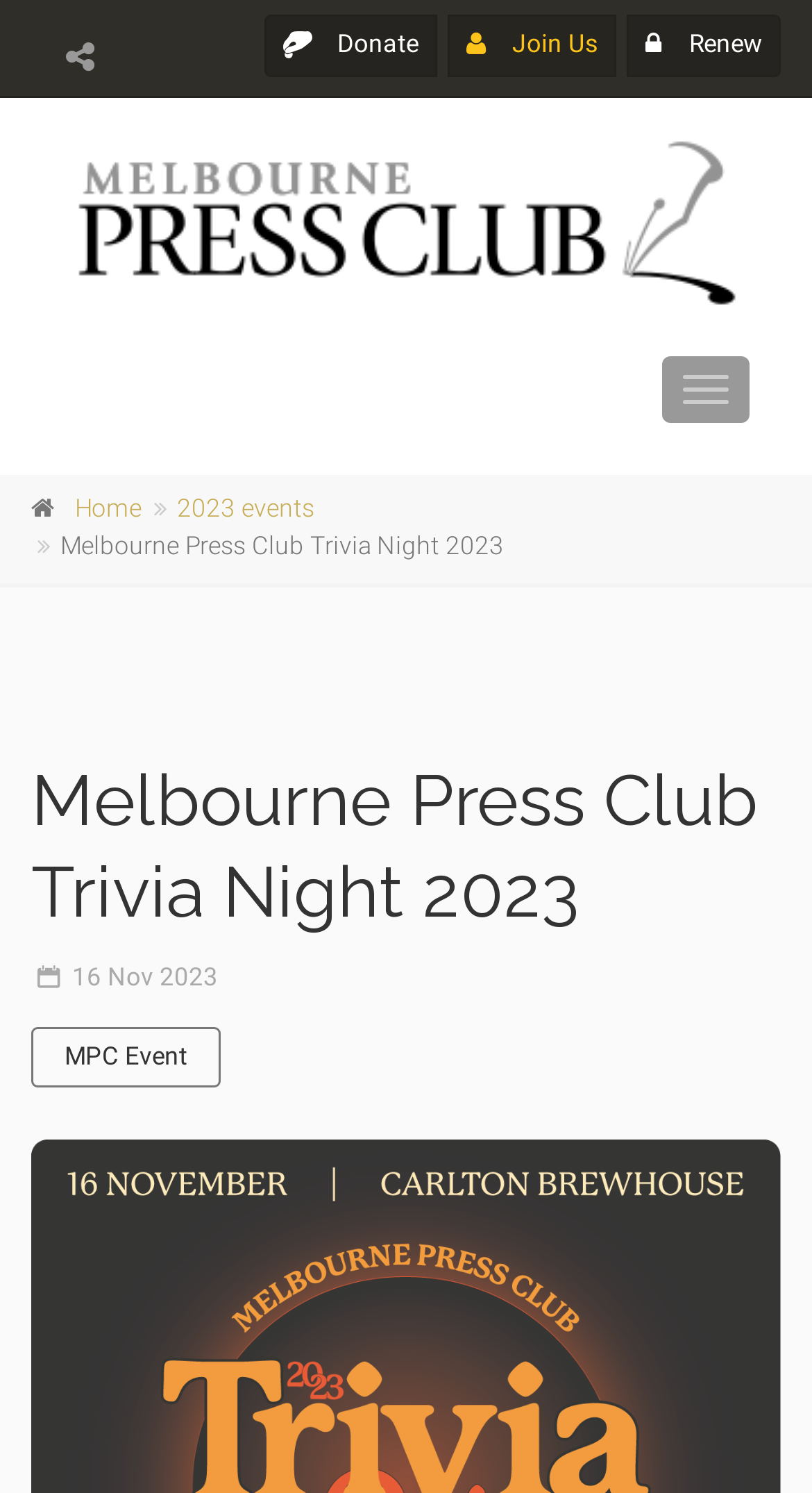What is the event type?
Using the information presented in the image, please offer a detailed response to the question.

Based on the webpage content, specifically the StaticText element 'Melbourne Press Club ﻿Trivia Night 2023', it can be inferred that the event type is a Trivia Night.